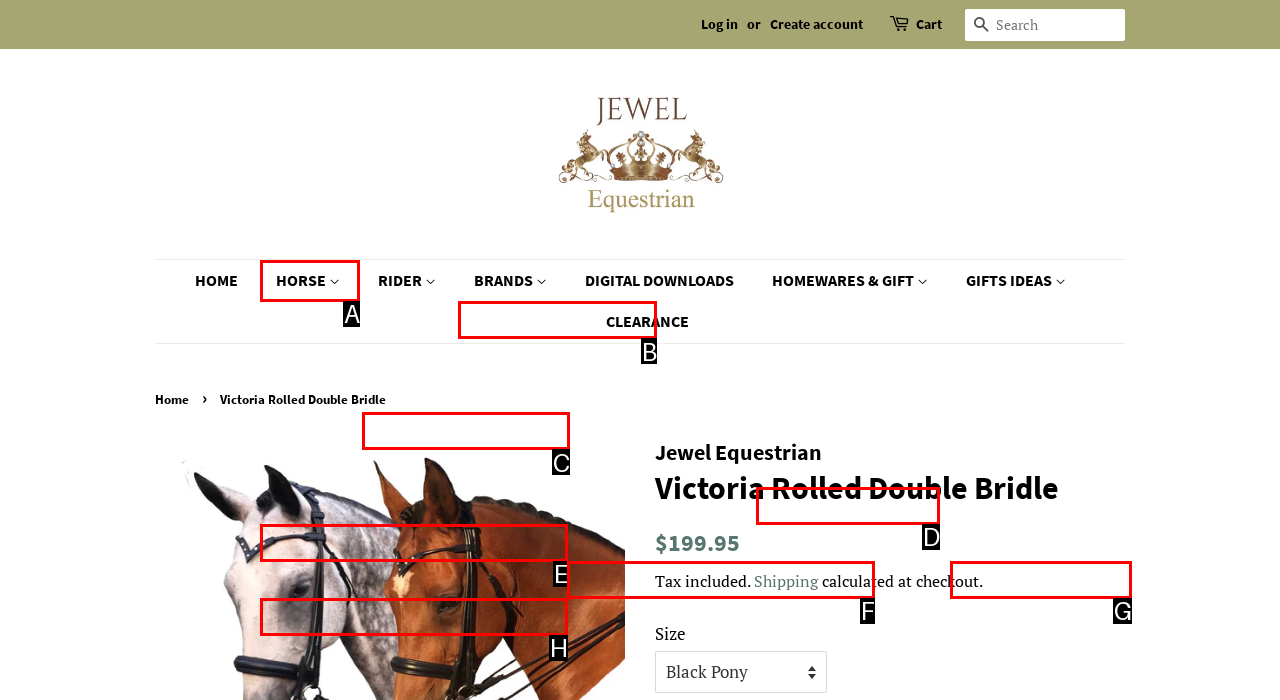Indicate which lettered UI element to click to fulfill the following task: Explore Jewel Equestrian brand
Provide the letter of the correct option.

B